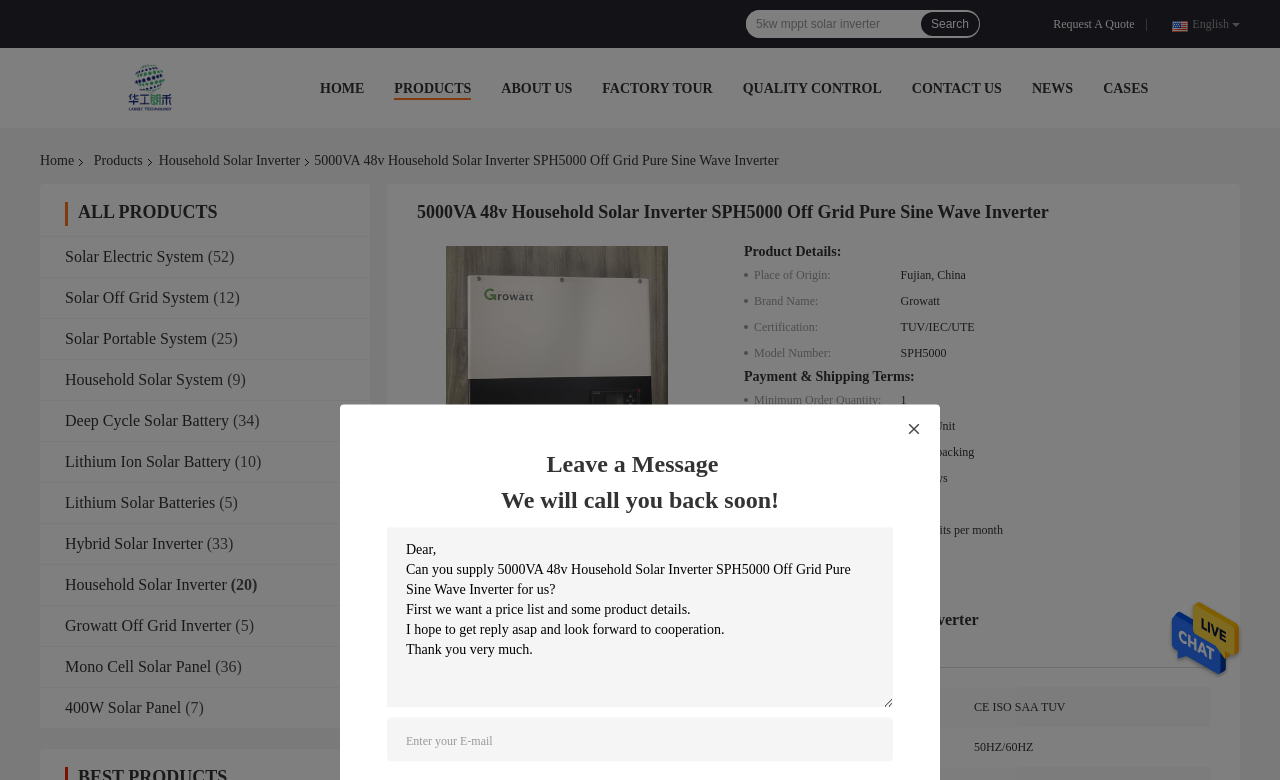What is the product name of the solar inverter?
Your answer should be a single word or phrase derived from the screenshot.

5000VA 48v Household Solar Inverter SPH5000